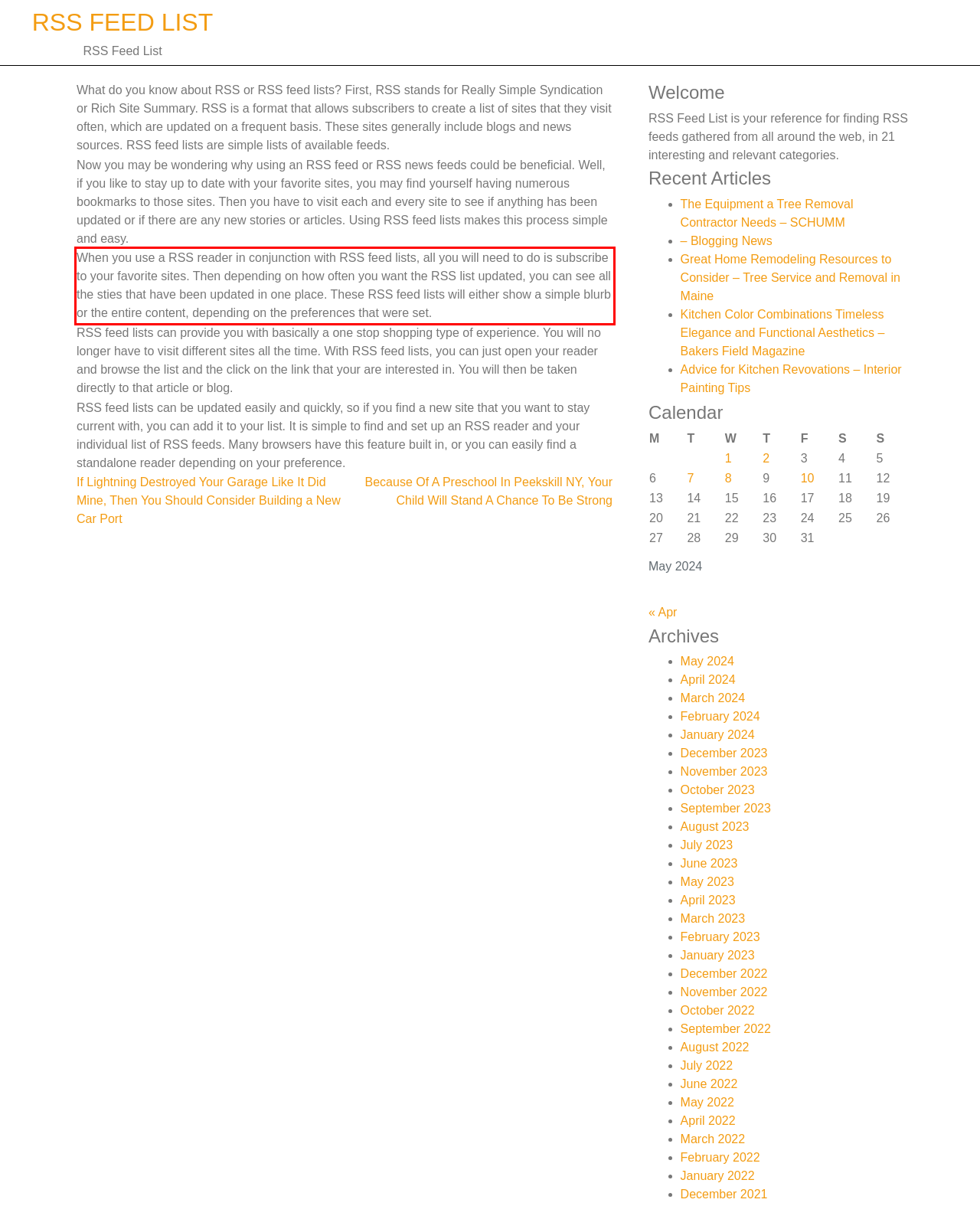From the provided screenshot, extract the text content that is enclosed within the red bounding box.

When you use a RSS reader in conjunction with RSS feed lists, all you will need to do is subscribe to your favorite sites. Then depending on how often you want the RSS list updated, you can see all the sties that have been updated in one place. These RSS feed lists will either show a simple blurb or the entire content, depending on the preferences that were set.